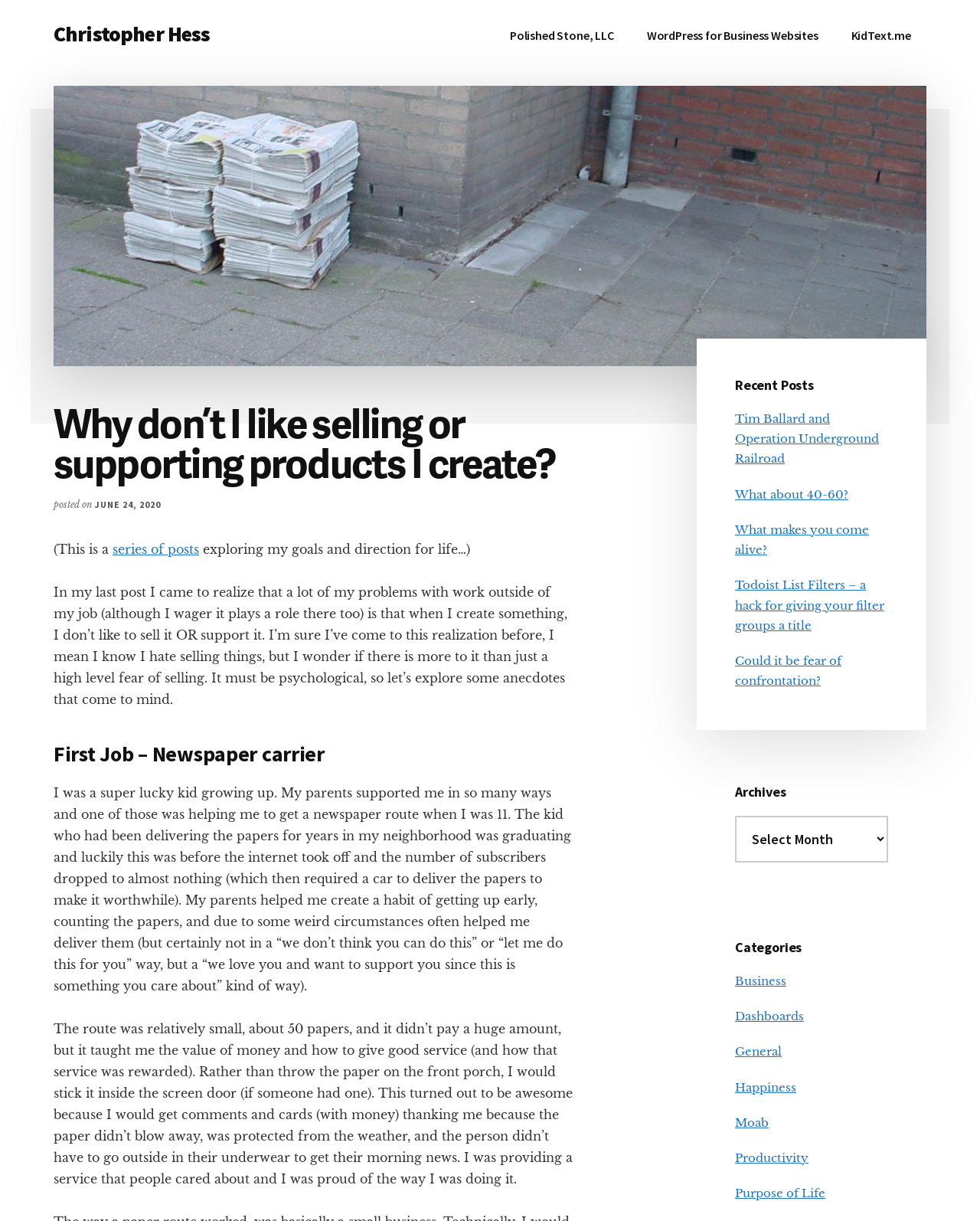Locate the bounding box coordinates of the area you need to click to fulfill this instruction: 'Visit Christopher Hess's page'. The coordinates must be in the form of four float numbers ranging from 0 to 1: [left, top, right, bottom].

[0.055, 0.016, 0.215, 0.039]